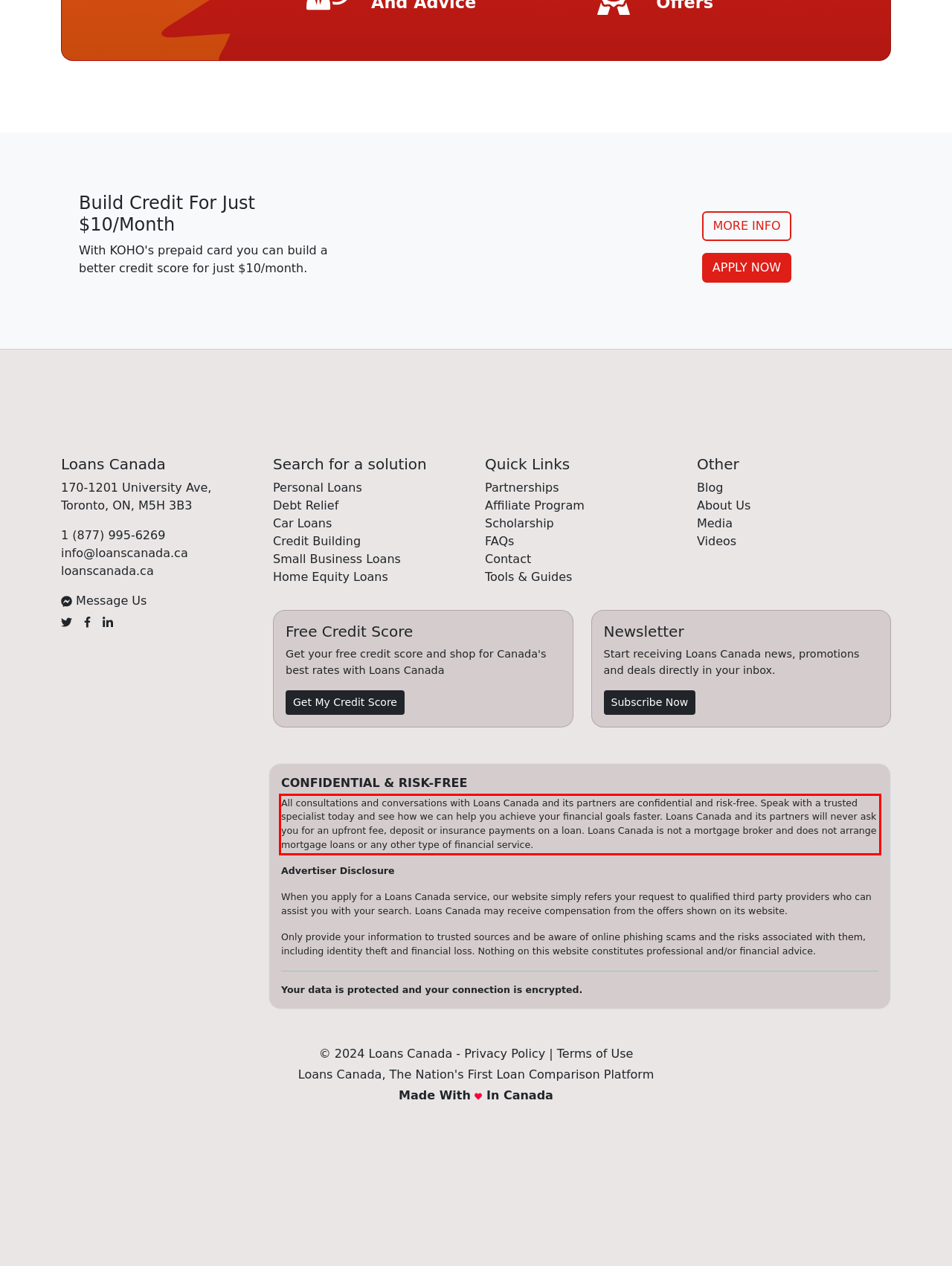Extract and provide the text found inside the red rectangle in the screenshot of the webpage.

All consultations and conversations with Loans Canada and its partners are confidential and risk-free. Speak with a trusted specialist today and see how we can help you achieve your financial goals faster. Loans Canada and its partners will never ask you for an upfront fee, deposit or insurance payments on a loan. Loans Canada is not a mortgage broker and does not arrange mortgage loans or any other type of financial service.